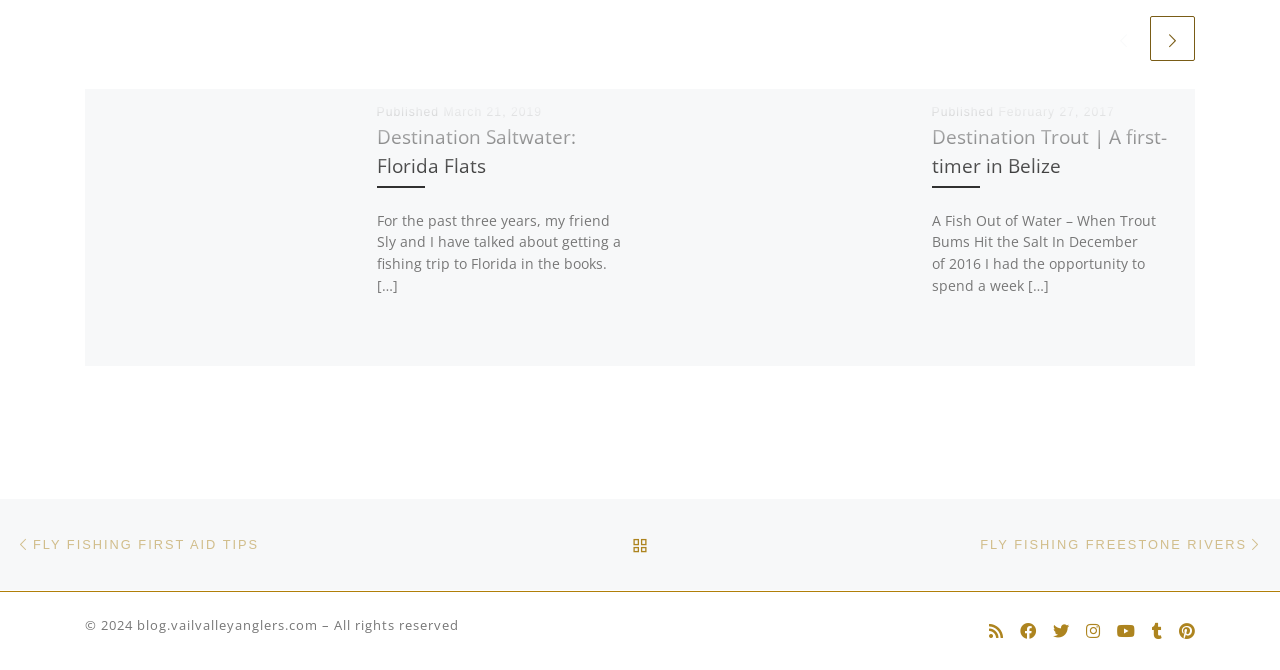Indicate the bounding box coordinates of the element that needs to be clicked to satisfy the following instruction: "Follow on Facebook". The coordinates should be four float numbers between 0 and 1, i.e., [left, top, right, bottom].

[0.797, 0.923, 0.809, 0.961]